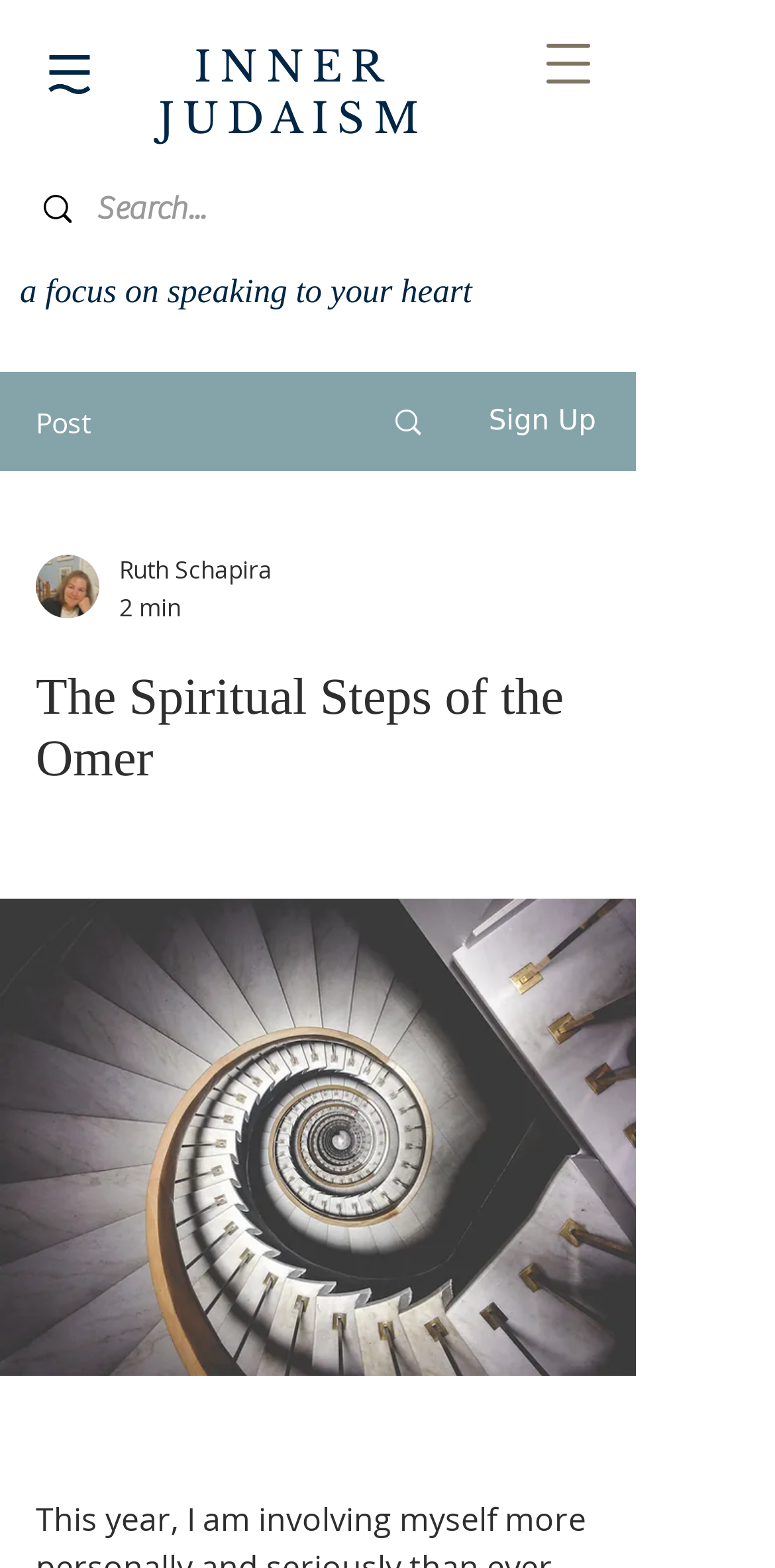What is the focus of the webpage?
Examine the image and give a concise answer in one word or a short phrase.

Speaking to your heart